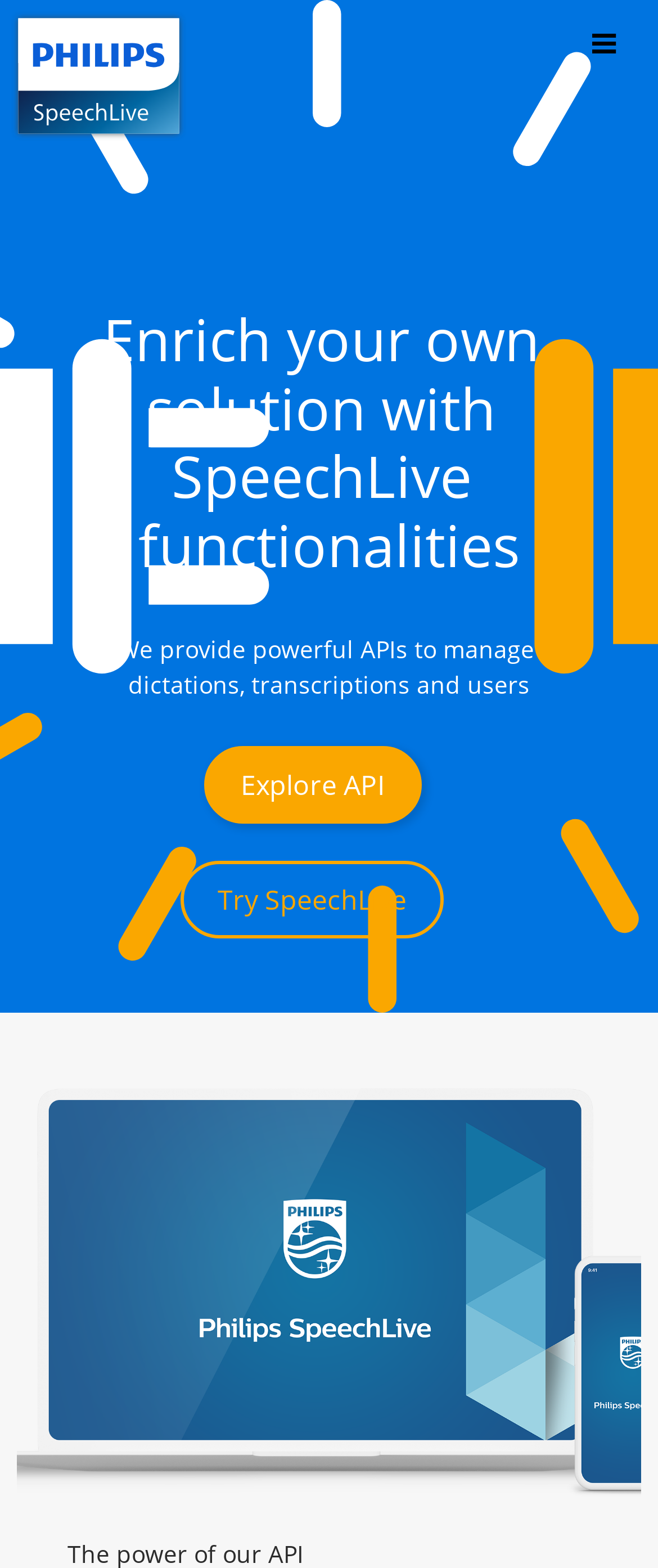What is the position of the 'Try SpeechLive' button?
Answer the question with detailed information derived from the image.

By comparing the y1 and y2 coordinates of the 'Explore API' and 'Try SpeechLive' buttons, I can determine that the 'Try SpeechLive' button is positioned below the 'Explore API' button on the webpage.